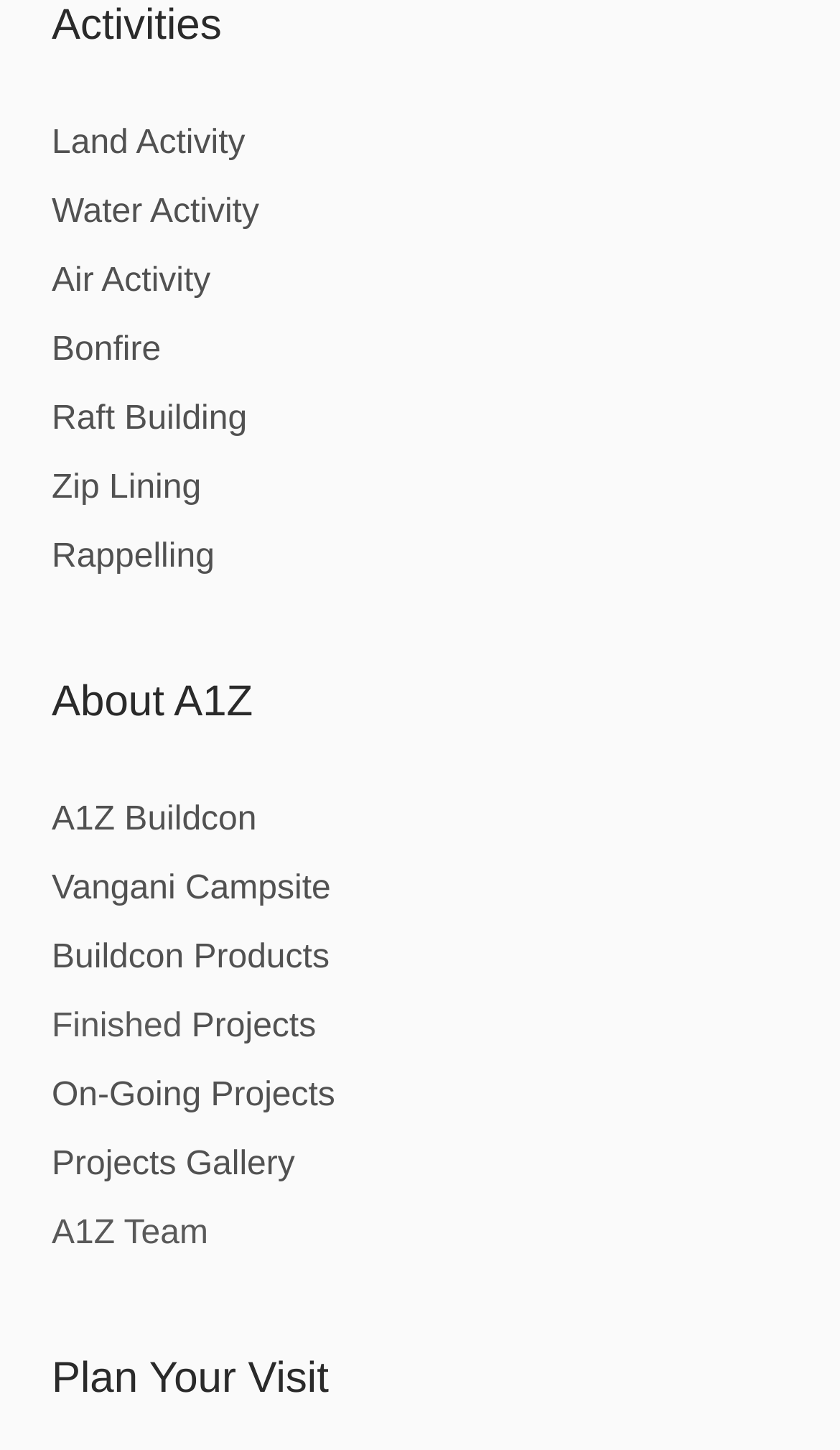Answer the following inquiry with a single word or phrase:
What can be found in the Projects Gallery?

Projects